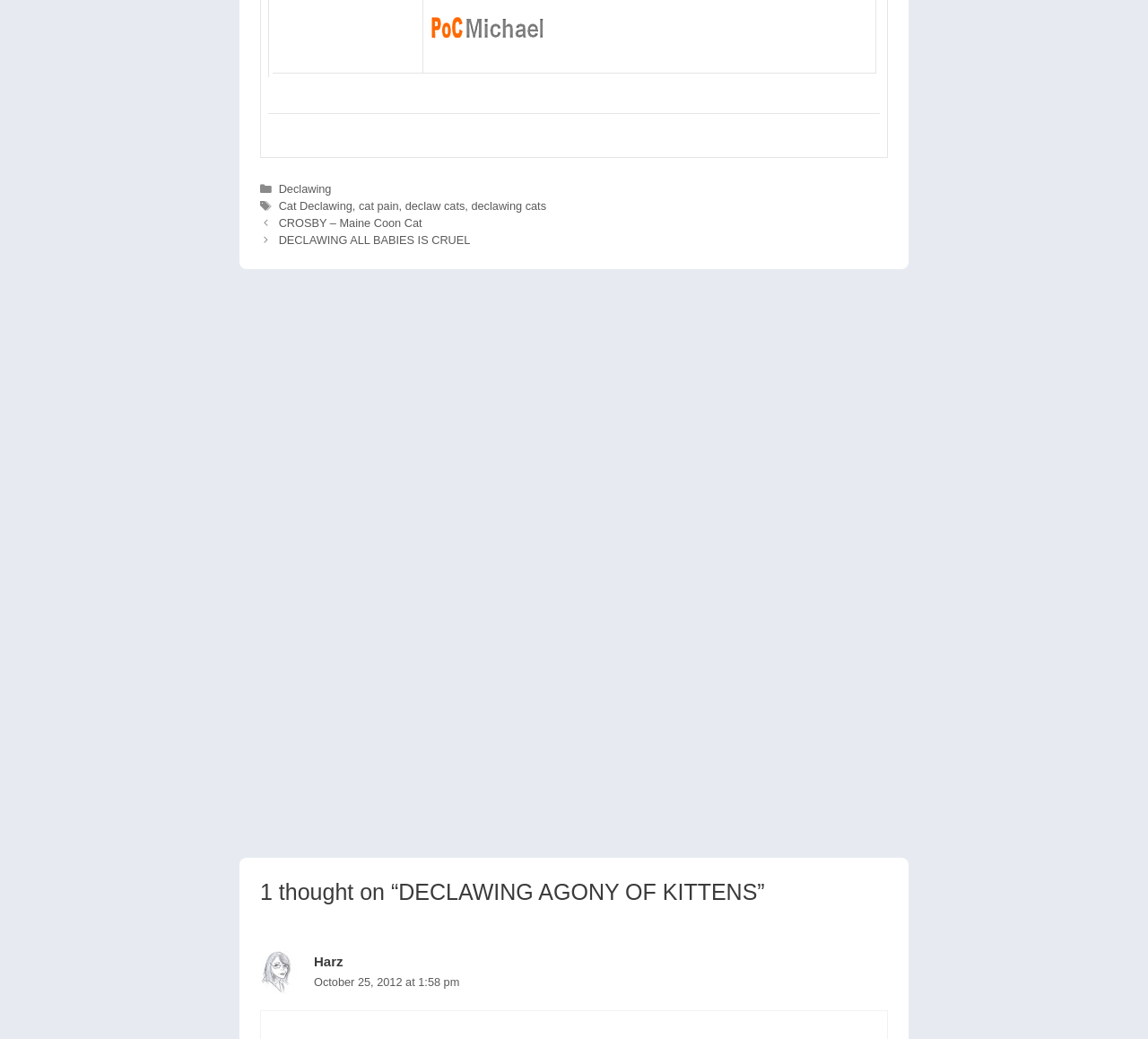Give a concise answer of one word or phrase to the question: 
What is the date of the comment?

October 25, 2012